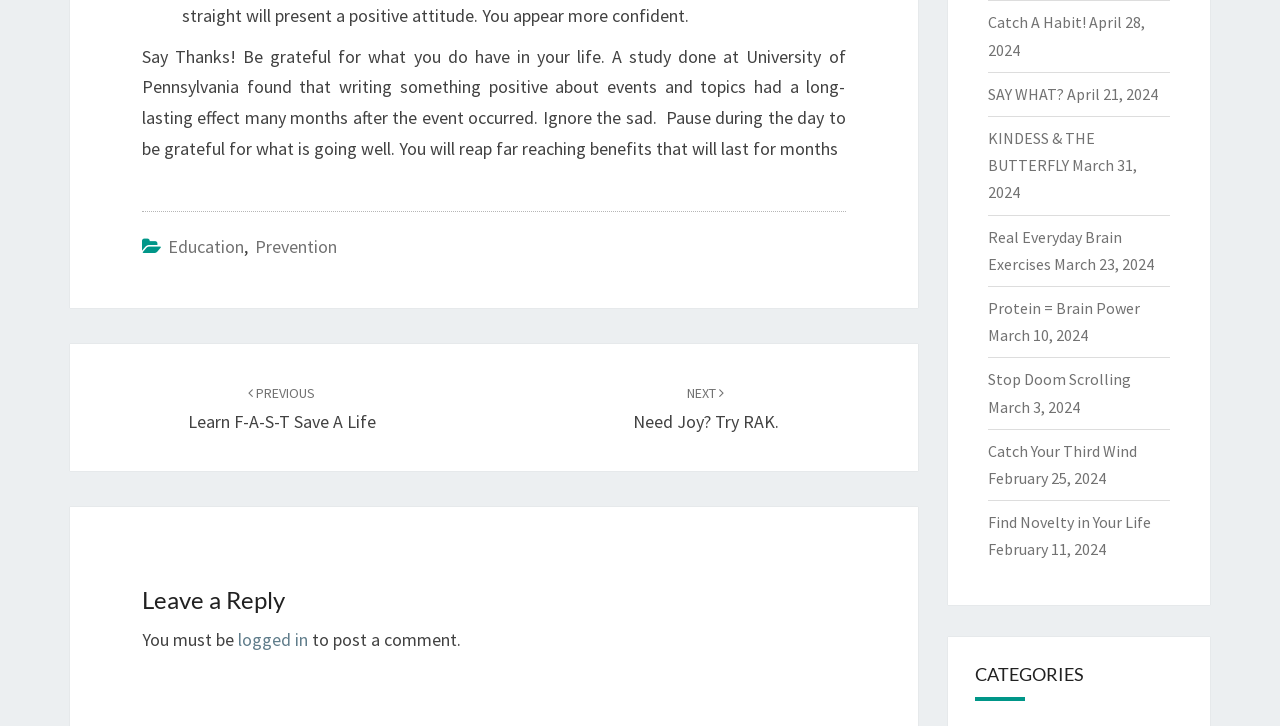Please provide a one-word or short phrase answer to the question:
What is the category section labeled as?

CATEGORIES